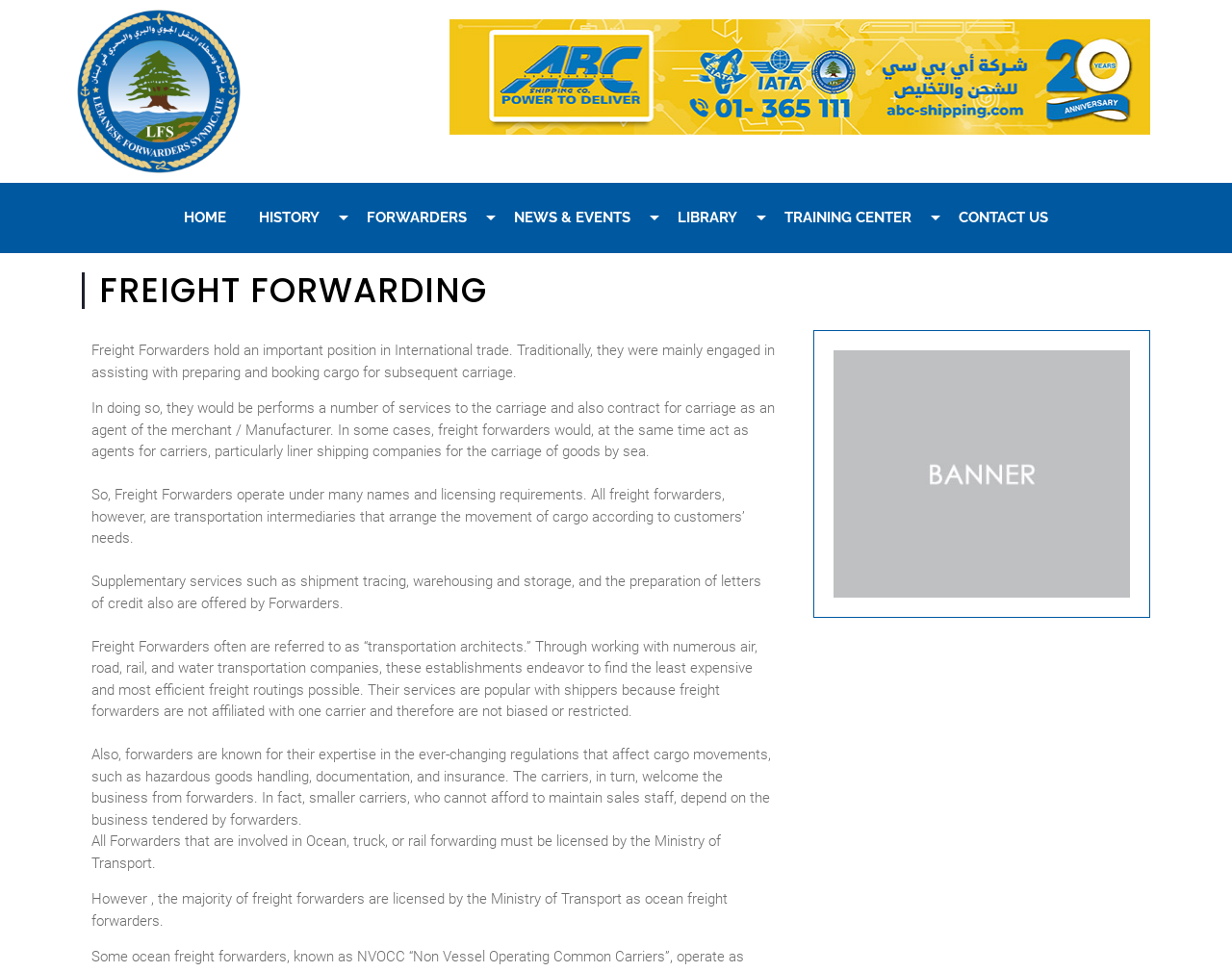Please specify the bounding box coordinates of the region to click in order to perform the following instruction: "Click the HOME link".

[0.149, 0.213, 0.184, 0.235]